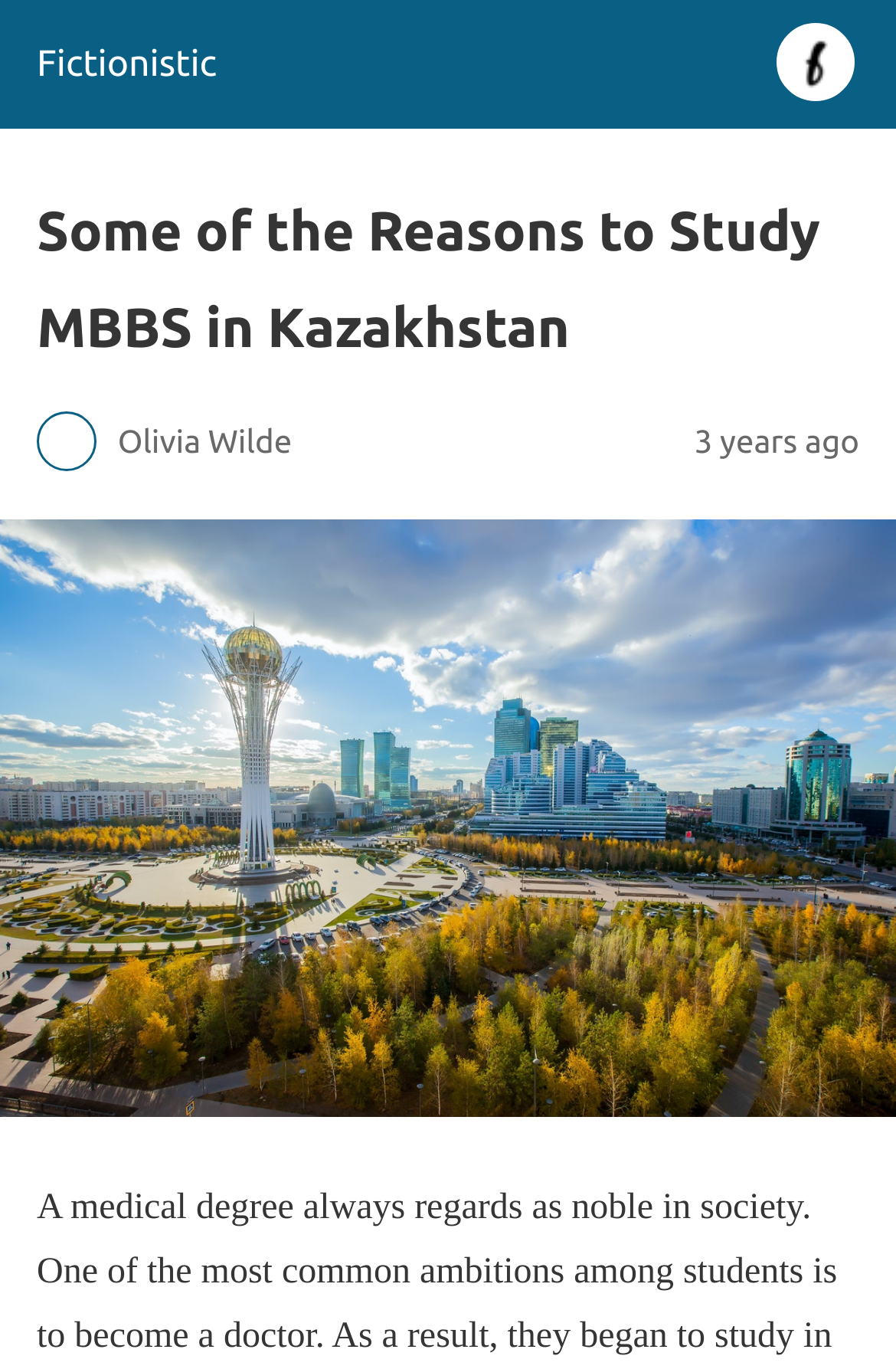Detail the features and information presented on the webpage.

The webpage appears to be an article or blog post about studying MBBS in Kazakhstan. At the top left corner, there is a site icon link with a small image, accompanied by a header that spans the entire width of the page. The header contains a heading that reads "Some of the Reasons to Study MBBS in Kazakhstan". Below the heading, there is a mention of the author, Olivia Wilde, and a timestamp indicating that the article was posted 3 years ago.

Below the header section, there is a large image that occupies the full width of the page, depicting a scene related to MBBS in Kazakhstan. The image takes up most of the page's vertical space, leaving some room at the top for the header and site icon.